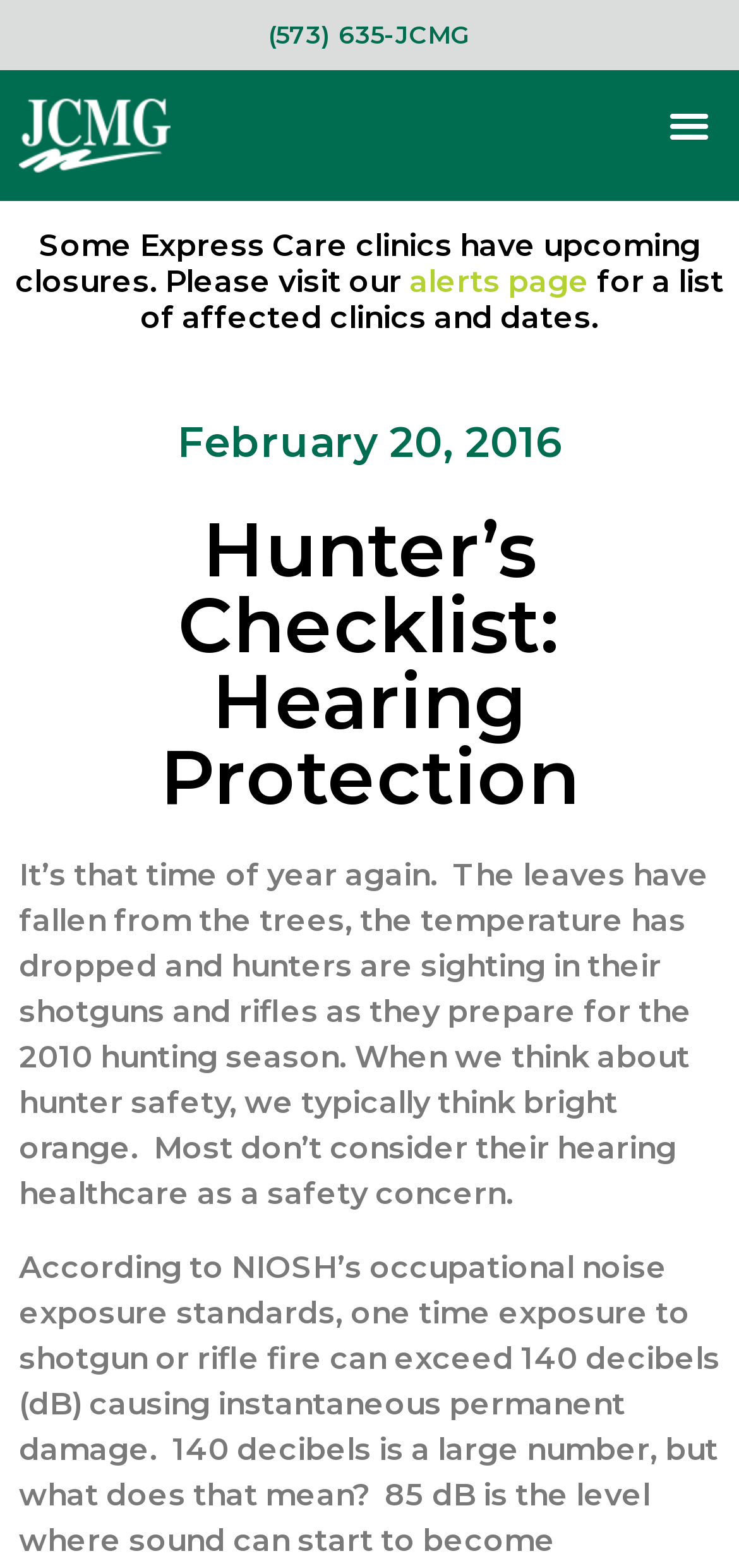Given the element description "Training Programs", identify the bounding box of the corresponding UI element.

None